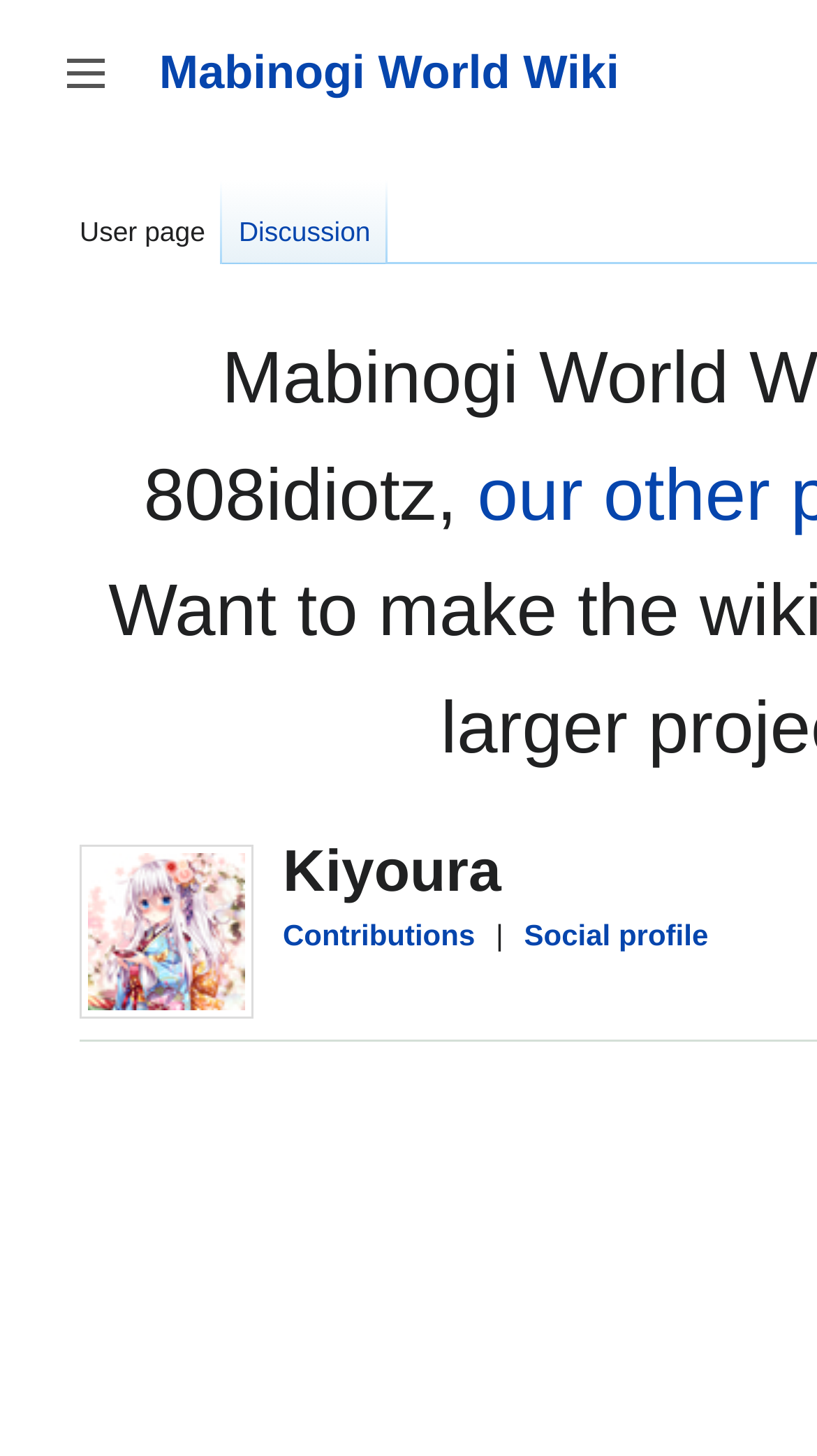Provide a one-word or short-phrase response to the question:
What is the purpose of the button at the top left?

Toggle sidebar